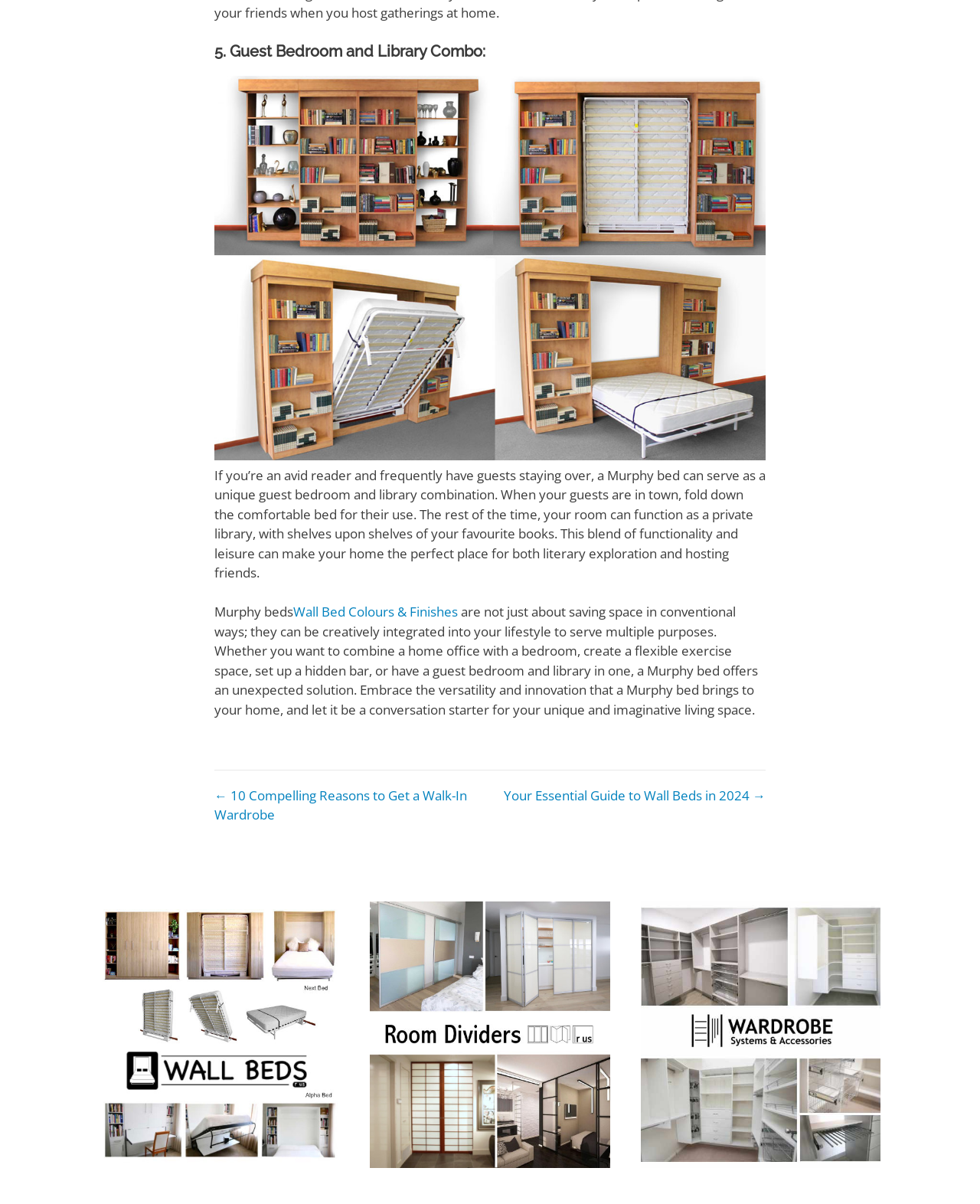What is the purpose of a Murphy bed?
Examine the screenshot and reply with a single word or phrase.

Multi-purpose